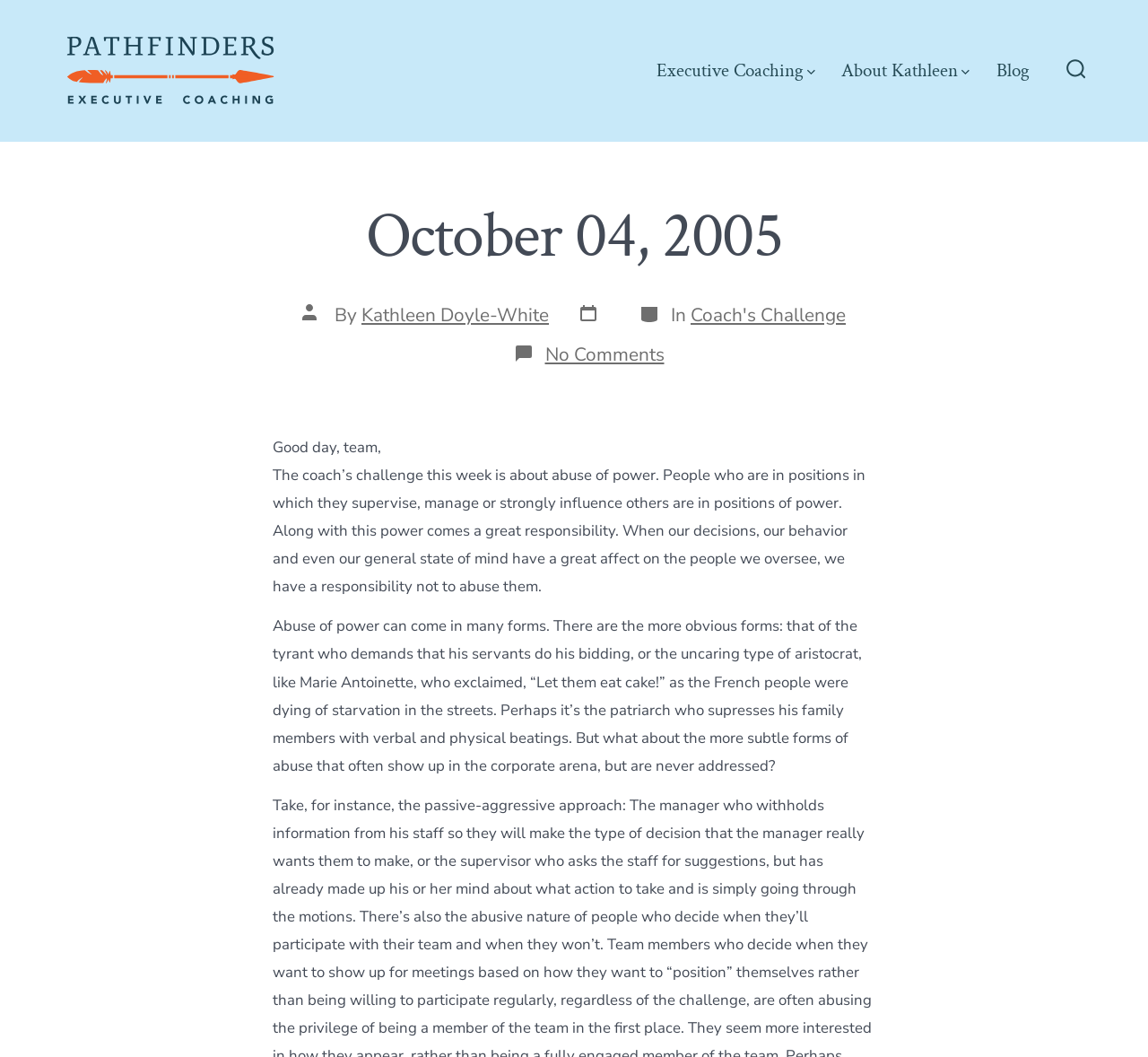Look at the image and answer the question in detail:
What is the category of the post?

The category of the post can be found by looking at the 'Categories' section, which mentions 'In Coach's Challenge'.